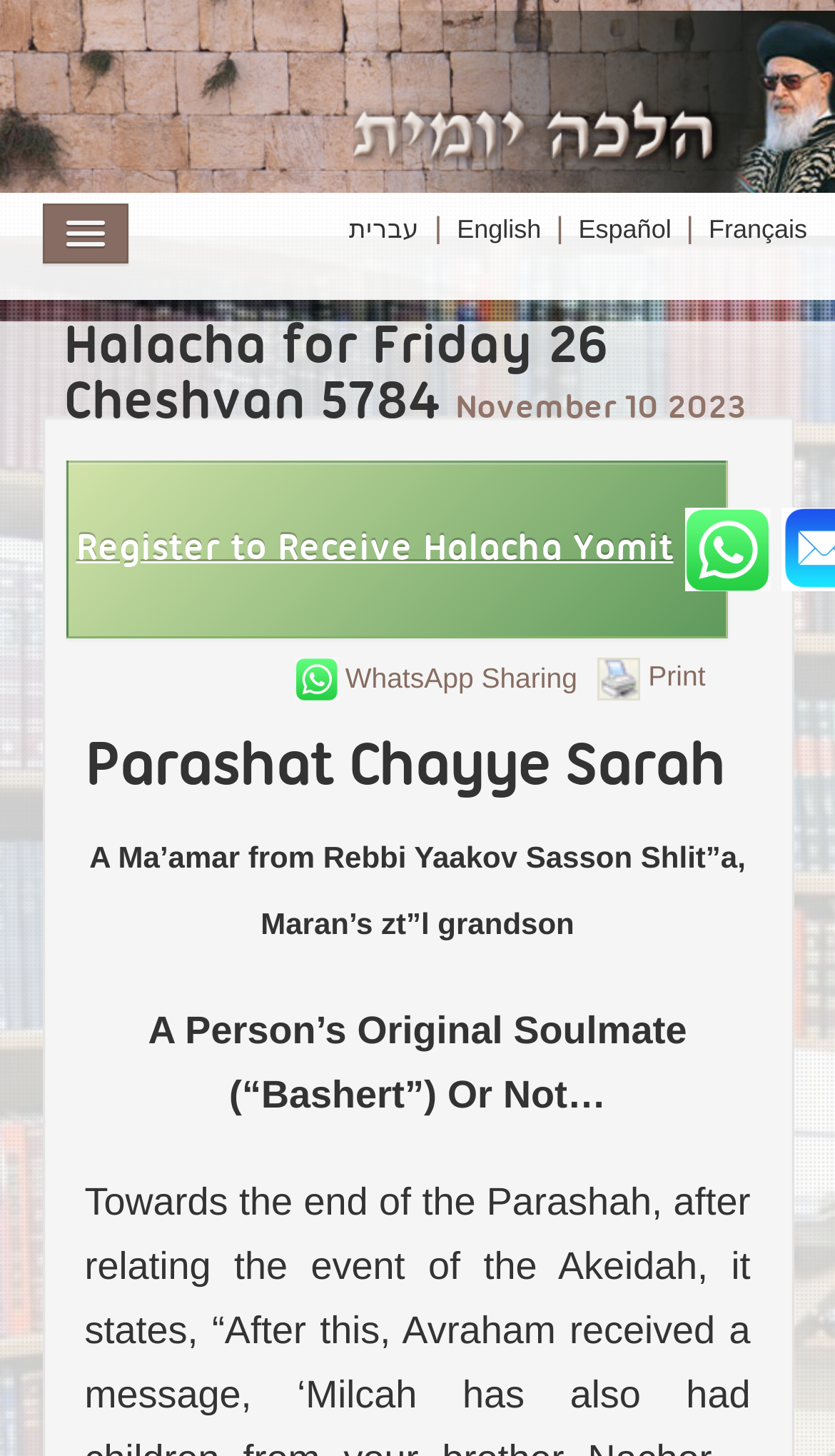Kindly determine the bounding box coordinates for the area that needs to be clicked to execute this instruction: "Click the Español link".

[0.693, 0.147, 0.804, 0.168]